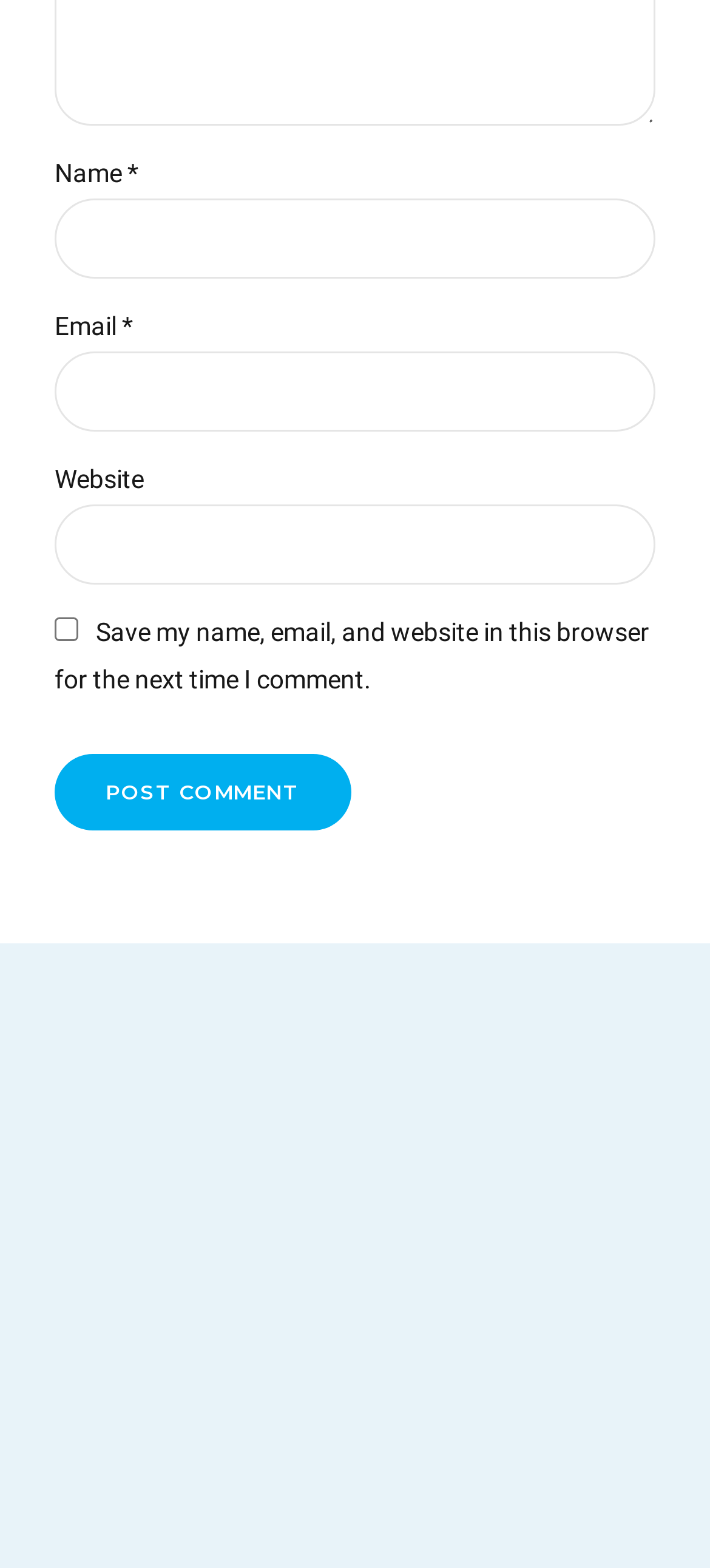Identify the bounding box coordinates of the section to be clicked to complete the task described by the following instruction: "Enter your name". The coordinates should be four float numbers between 0 and 1, formatted as [left, top, right, bottom].

[0.077, 0.126, 0.923, 0.178]